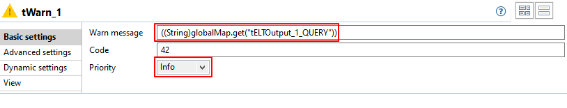Generate a detailed caption that encompasses all aspects of the image.

The image displays a warning message configuration panel from a software interface, likely used in a data integration or ETL (Extract, Transform, Load) tool. The panel features a red warning sign indicating a notification for the user. 

At the top, there is a "Warn message" field highlighting an expression: `((String)globalMap.get("ETLoutput_1_QUERY"))`, suggesting that there may be a retrieval issue with a query identified by the key "ETLoutput_1_QUERY". Below this, the "Code" section shows the number 42, which likely corresponds to the specific warning code generated by the system. 

Additionally, the "Priority" dropdown indicates the status of the warning, currently set to "Info," which implies that this is informational rather than an error that requires immediate attention. The layout is organized into distinct sections, making it easy for users to read and understand the details regarding the warning they are encountering.